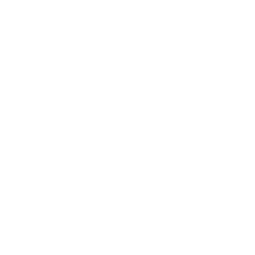Offer a detailed caption for the image presented.

The image features a hand-forged iron colonial strap buckle, specifically the 1-3/4" semi-oval version. This traditional accessory is crafted in homage to 18th and 19th-century designs, showcasing a robust construction suitable for various leather straps. The buckle's intricate design can be utilized in applications such as shot pouches, equipment straps, garters, and knapsacks, affirming its versatility and historical significance. Its rustic aesthetic makes it an excellent choice for historical reenactments or enhancing modern leather crafts.